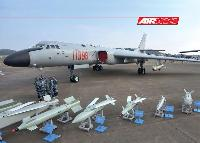What does the setup of missiles on stands illustrate?
Utilize the image to construct a detailed and well-explained answer.

The setup of missiles on stands in the foreground of the image illustrates the aircraft's armament potential and its capacity for striking various targets, highlighting the advanced technology involved in these munitions and the importance of the H-6K in modern aerial warfare.